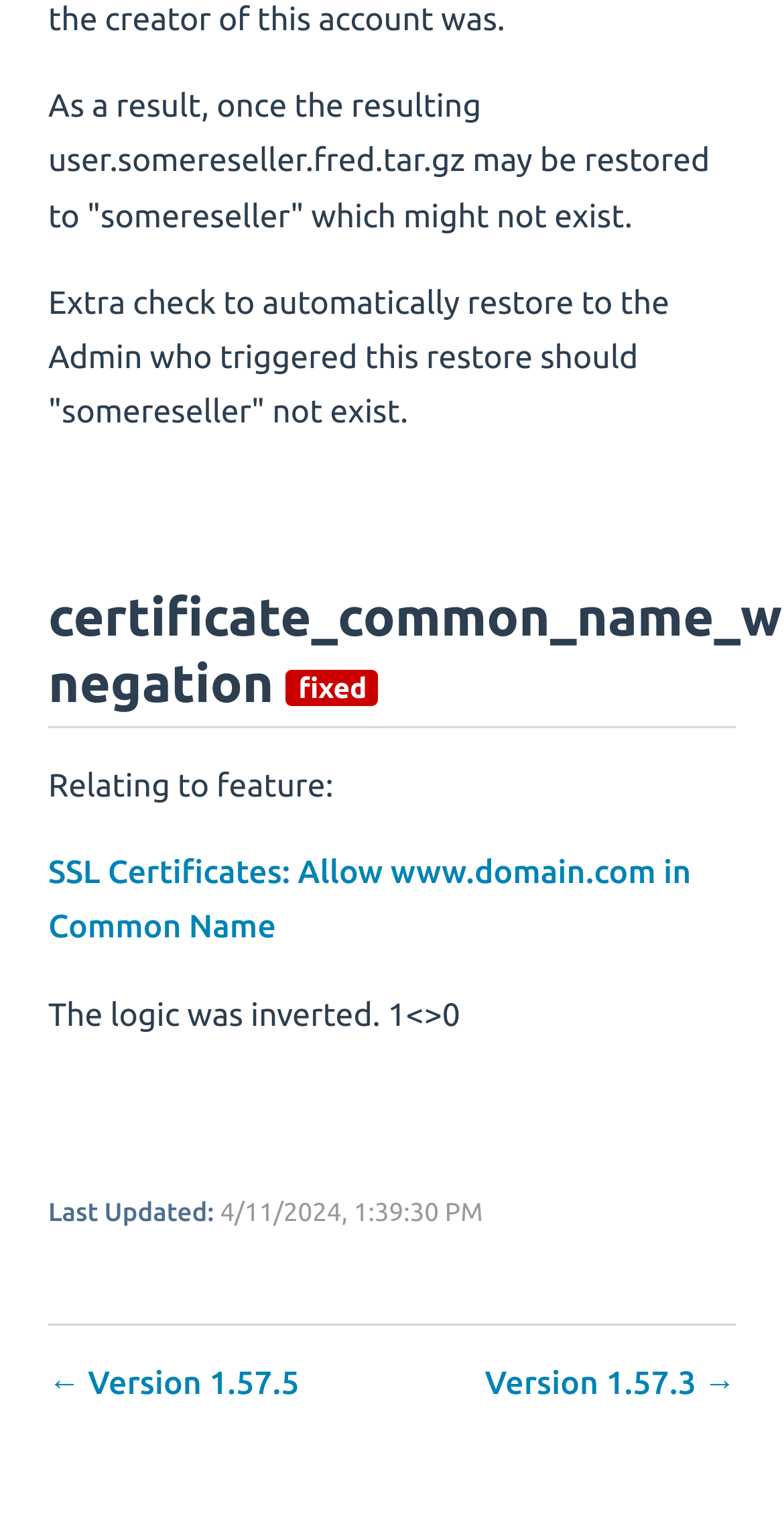Consider the image and give a detailed and elaborate answer to the question: 
What is the version of the current page?

I found the version of the current page by looking at the link 'Version 1.57.5' at the bottom of the webpage, which suggests that it is the current version.